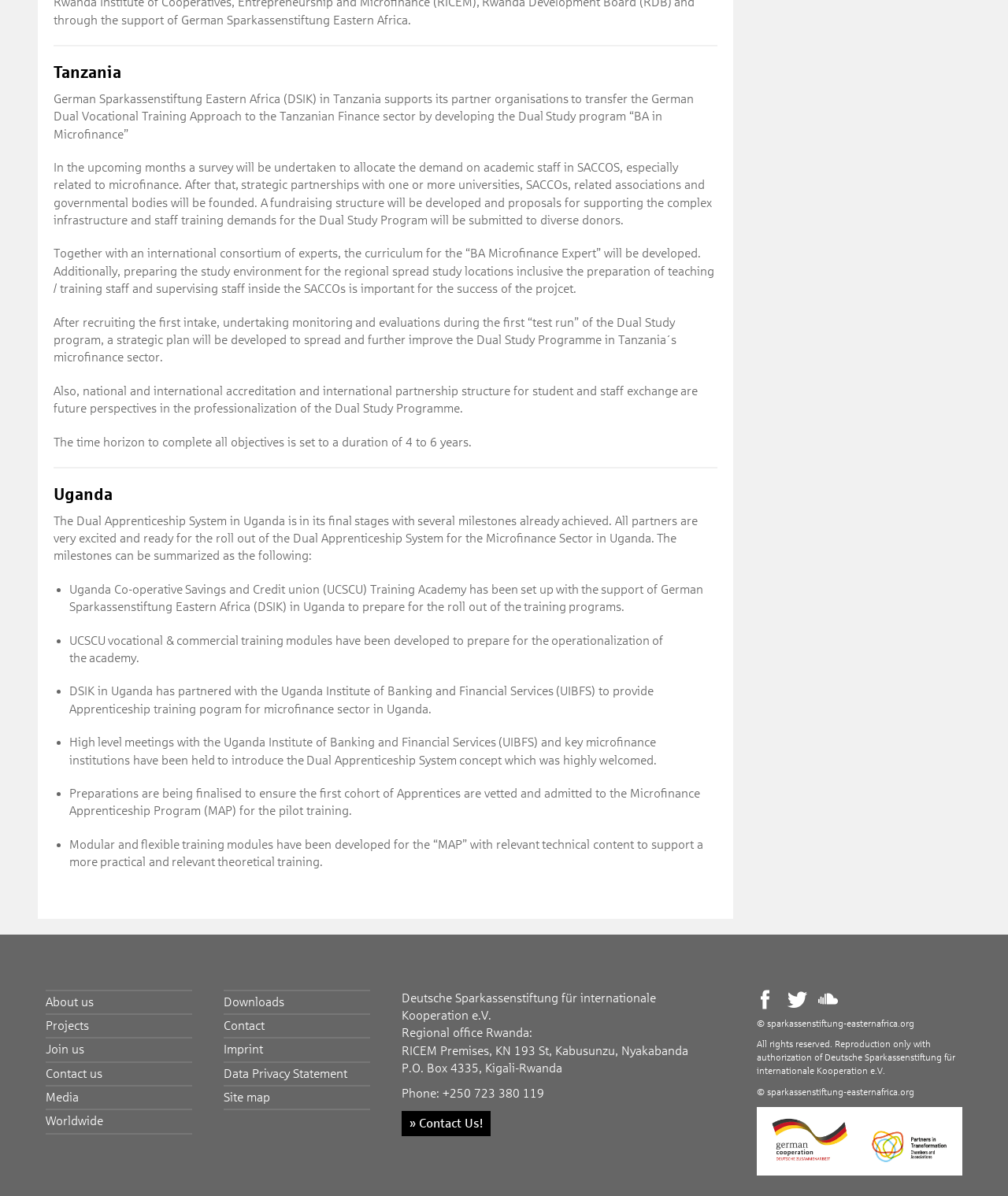Find the bounding box of the web element that fits this description: "Facebook".

[0.755, 0.827, 0.774, 0.844]